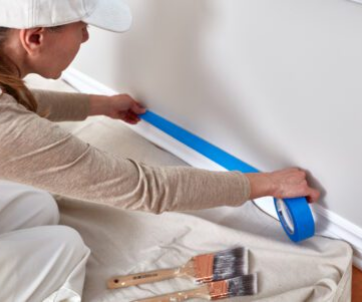Answer the following in one word or a short phrase: 
What is the purpose of the drop cloth?

To protect the floor